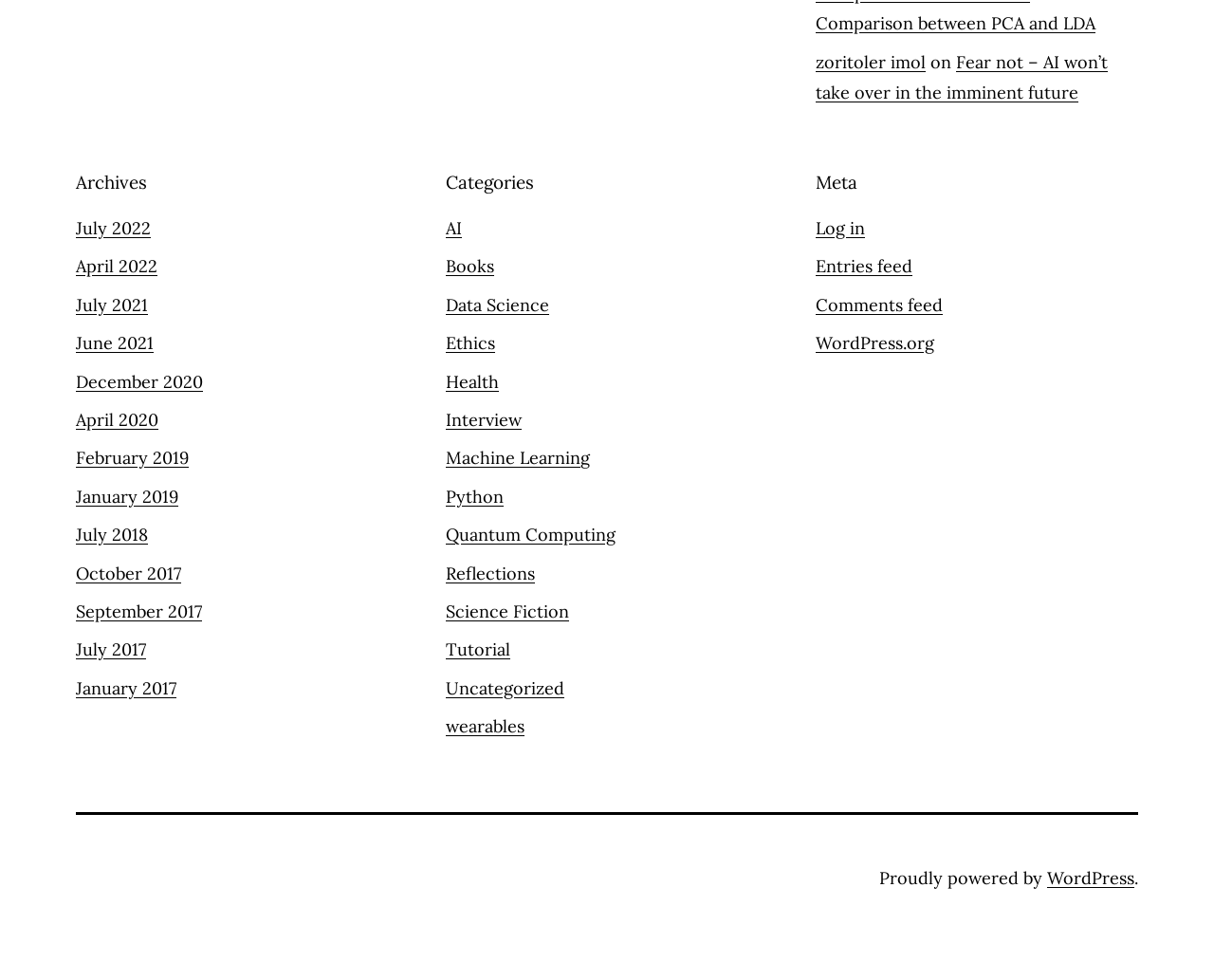Extract the bounding box coordinates for the HTML element that matches this description: "wearables". The coordinates should be four float numbers between 0 and 1, i.e., [left, top, right, bottom].

[0.367, 0.73, 0.432, 0.752]